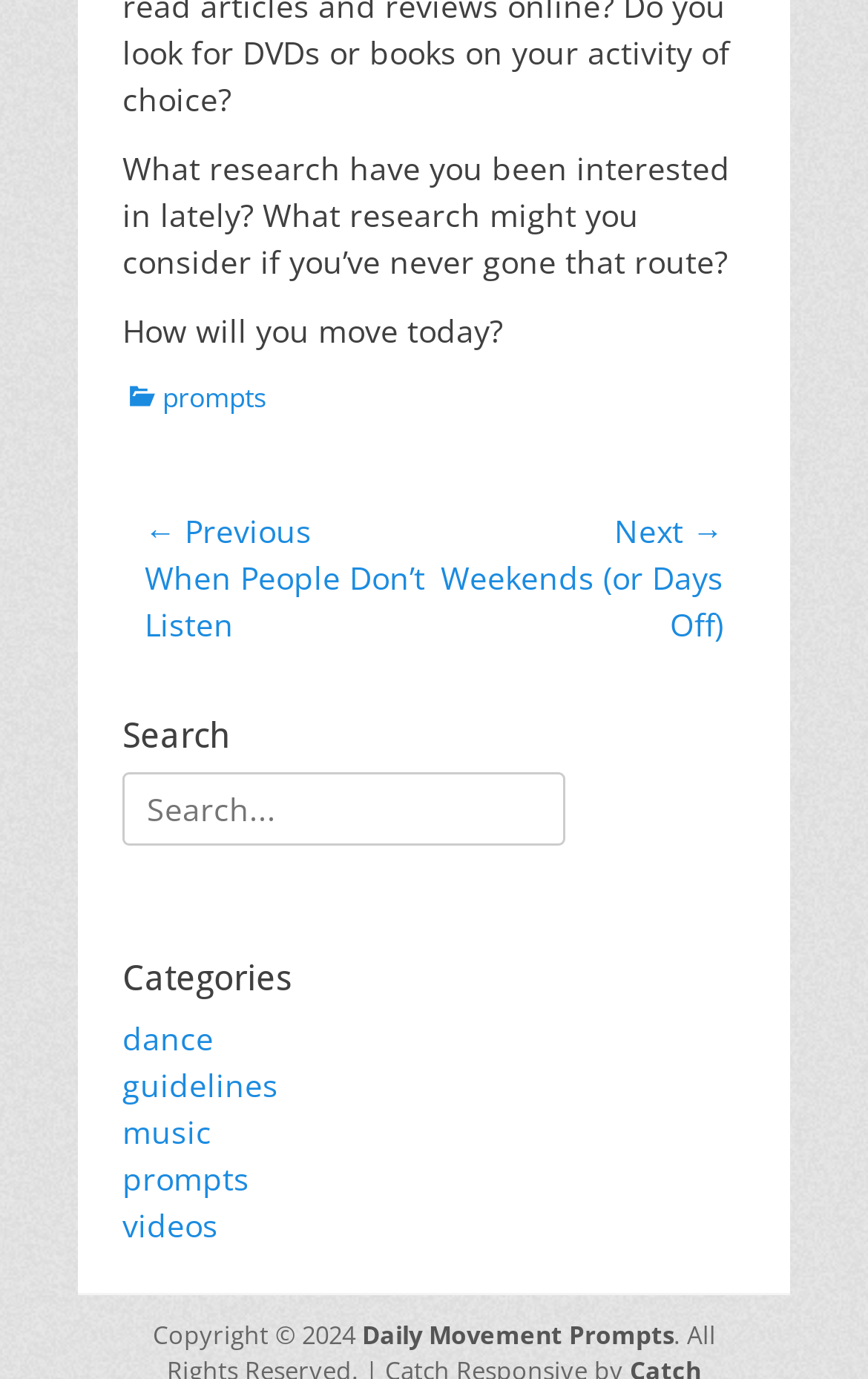Based on the element description, predict the bounding box coordinates (top-left x, top-left y, bottom-right x, bottom-right y) for the UI element in the screenshot: Daily Movement Prompts

[0.417, 0.955, 0.776, 0.979]